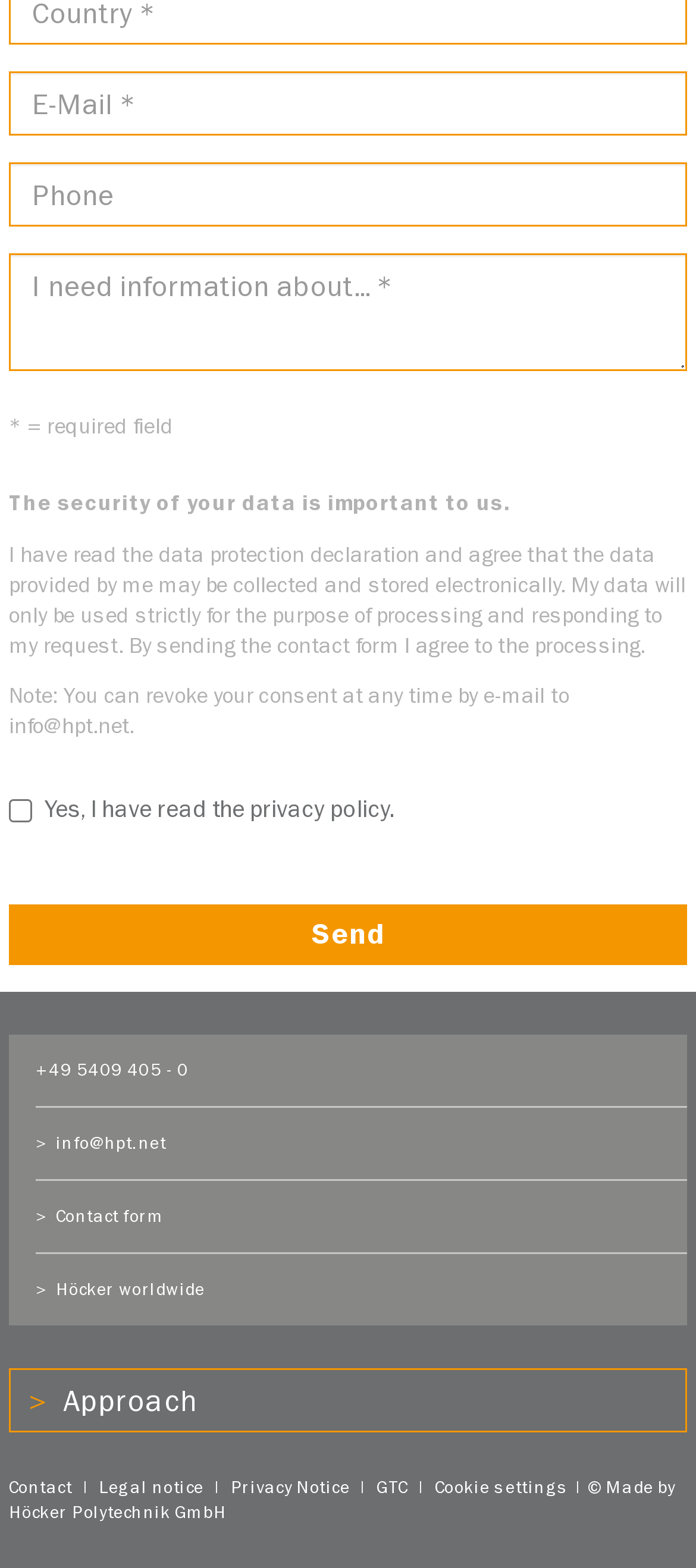Identify the coordinates of the bounding box for the element that must be clicked to accomplish the instruction: "Check the privacy policy checkbox".

[0.013, 0.509, 0.046, 0.524]